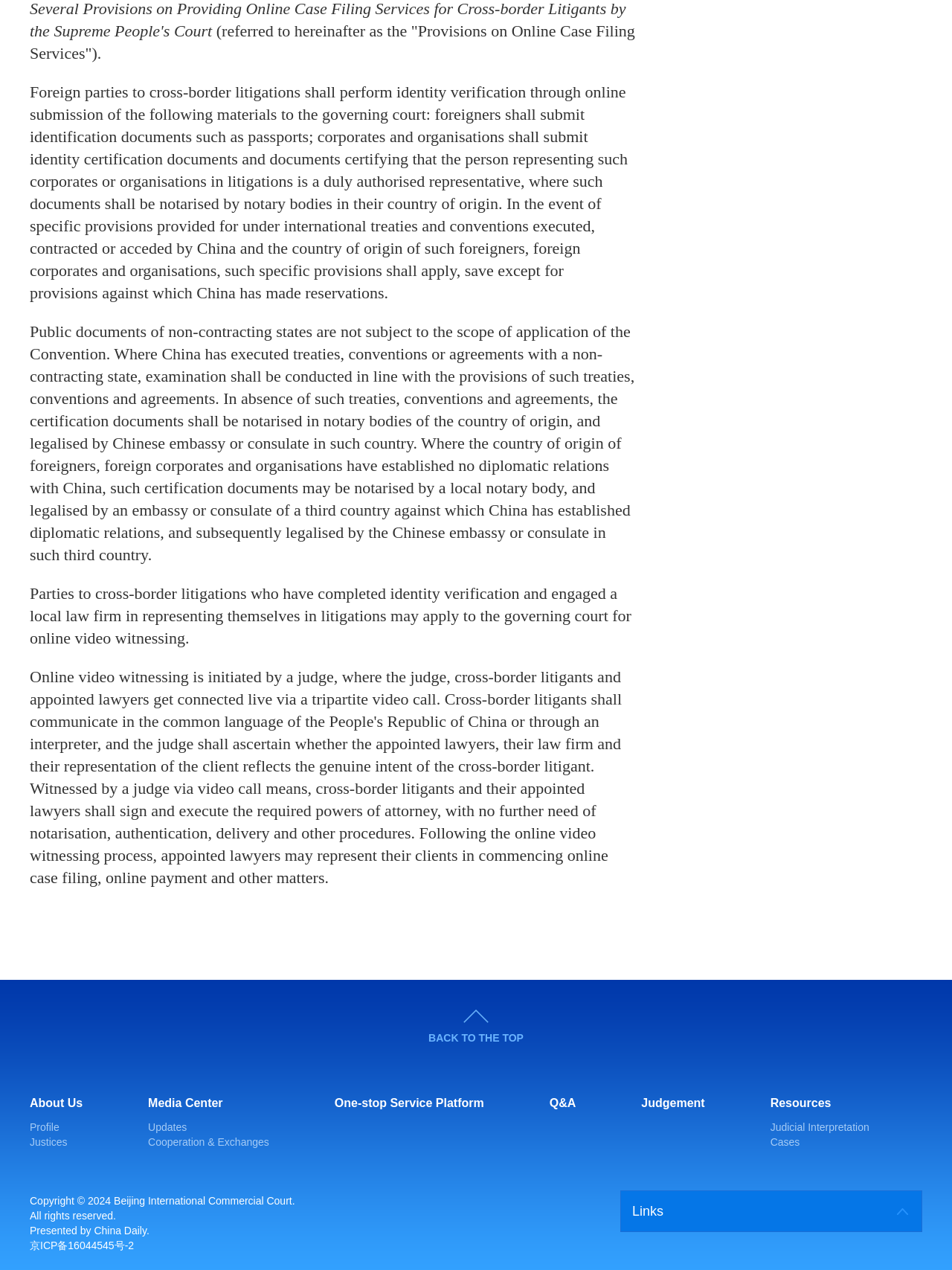Can you pinpoint the bounding box coordinates for the clickable element required for this instruction: "access media center"? The coordinates should be four float numbers between 0 and 1, i.e., [left, top, right, bottom].

[0.156, 0.863, 0.283, 0.875]